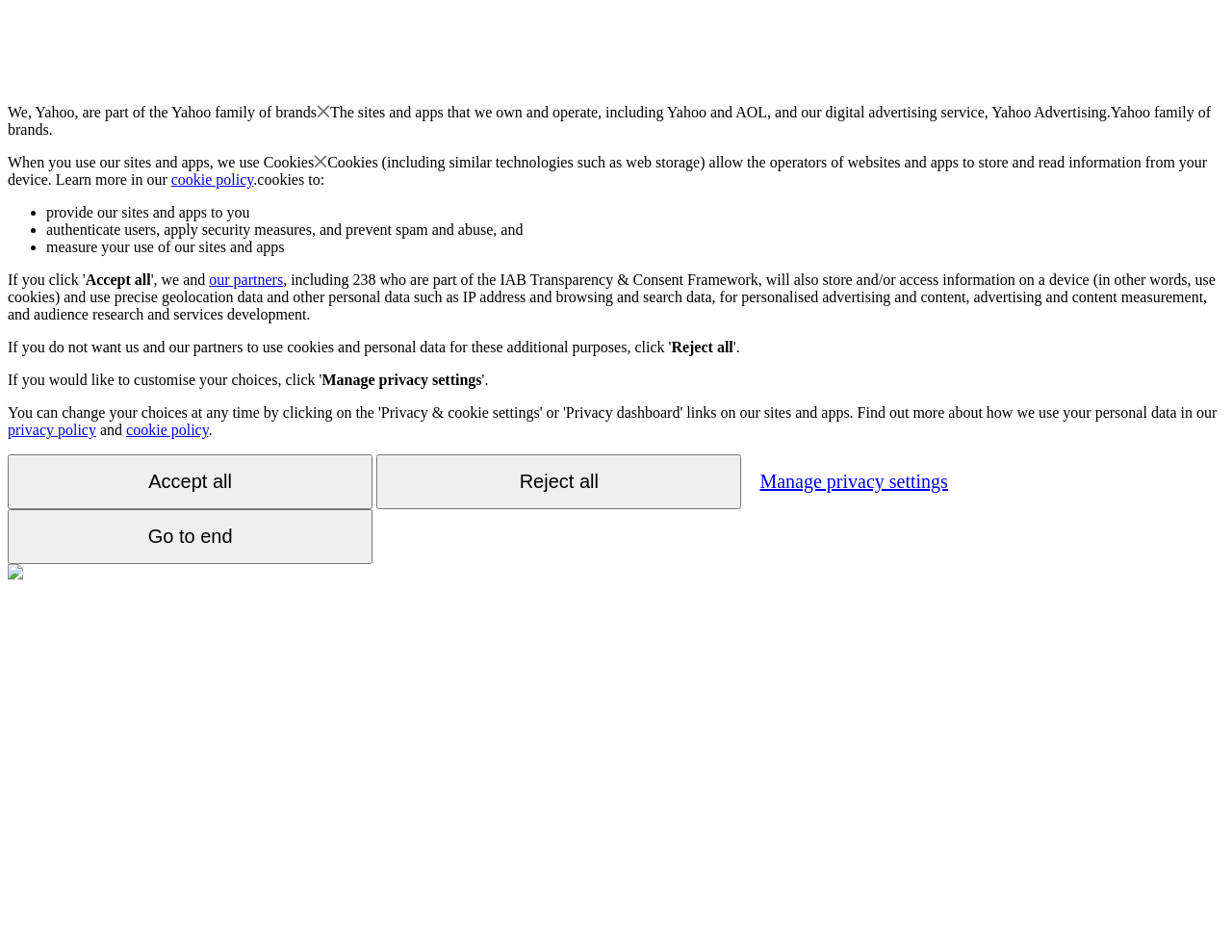How many buttons are there on the webpage?
Using the image provided, answer with just one word or phrase.

5